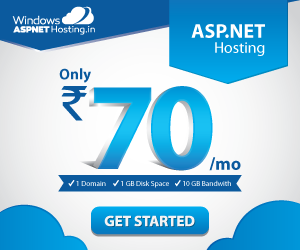What is the purpose of the 'GET STARTED' call-to-action?
Please provide a single word or phrase in response based on the screenshot.

To encourage immediate engagement